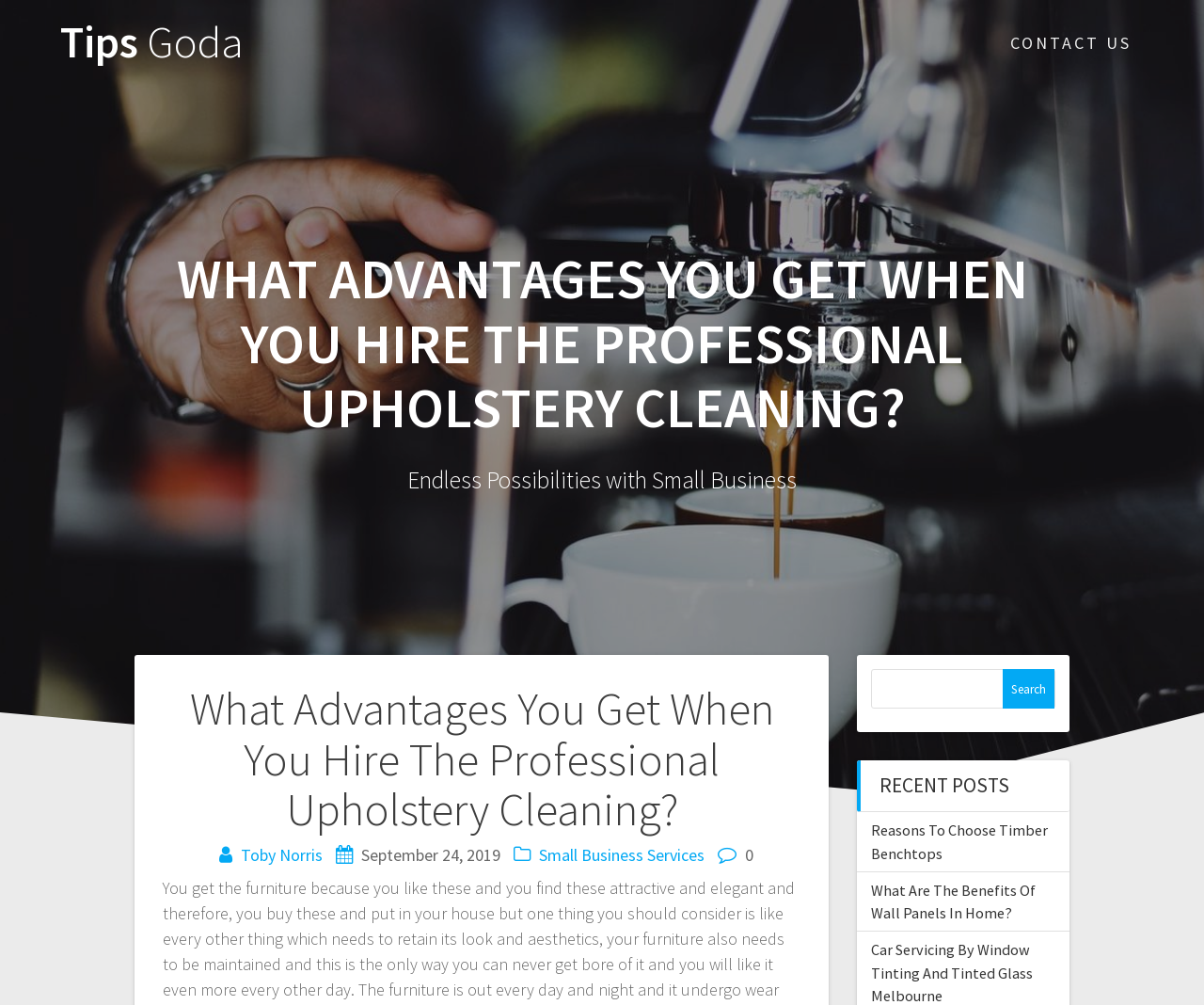Using details from the image, please answer the following question comprehensively:
Who is the author of the post 'What Advantages You Get When You Hire The Professional Upholstery Cleaning?'?

I found the heading 'What Advantages You Get When You Hire The Professional Upholstery Cleaning?' and then looked for the author's name. I found the link 'Toby Norris' near the date of the post.